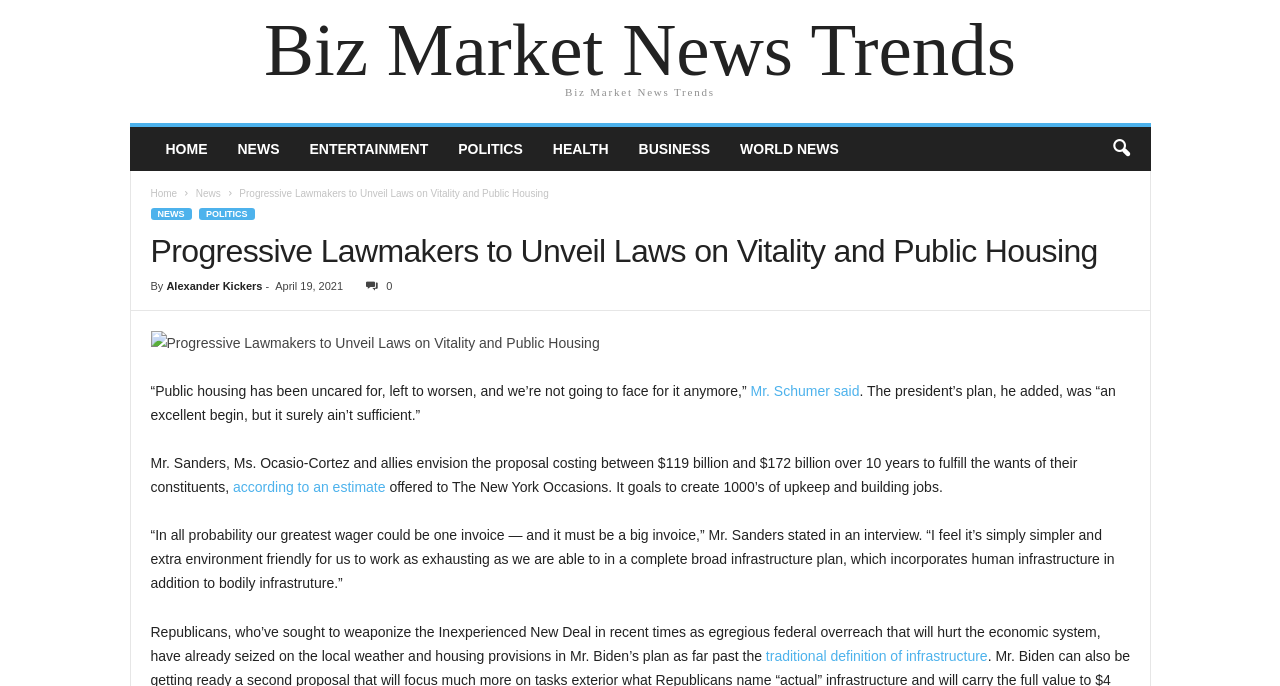Use a single word or phrase to answer the question:
What is the date of the article?

April 19, 2021